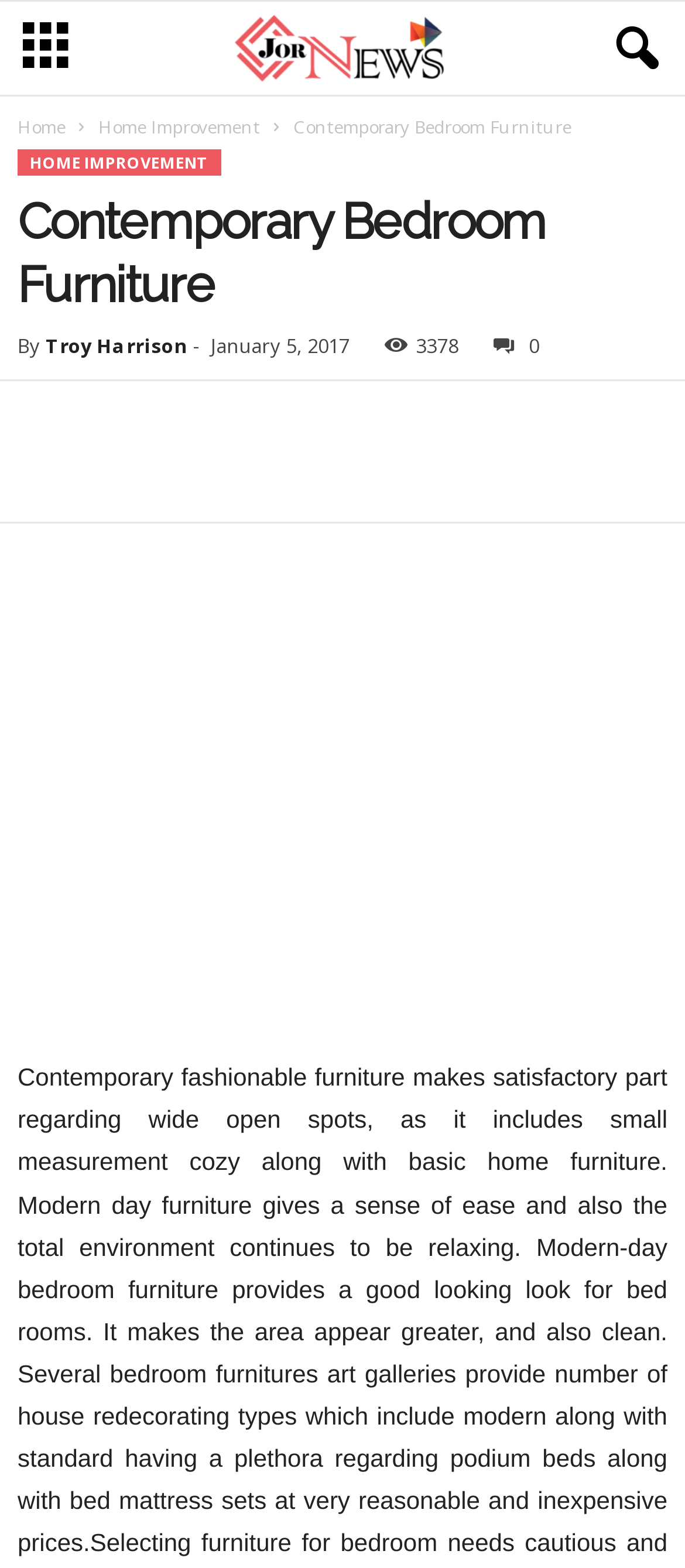Determine the bounding box coordinates of the clickable region to carry out the instruction: "click the search icon".

[0.864, 0.006, 0.977, 0.055]